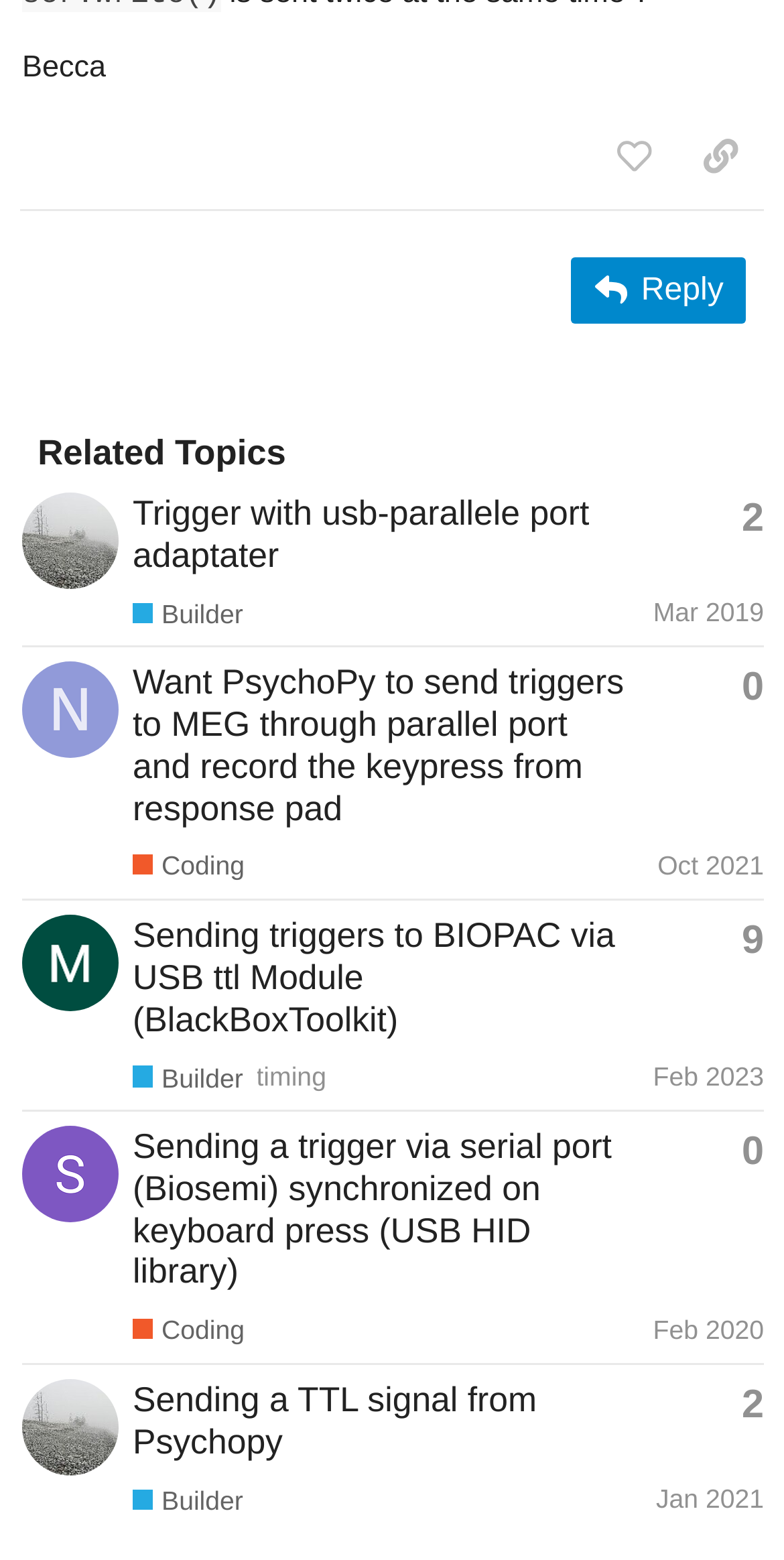What is the category of the first topic?
Using the image provided, answer with just one word or phrase.

Builder